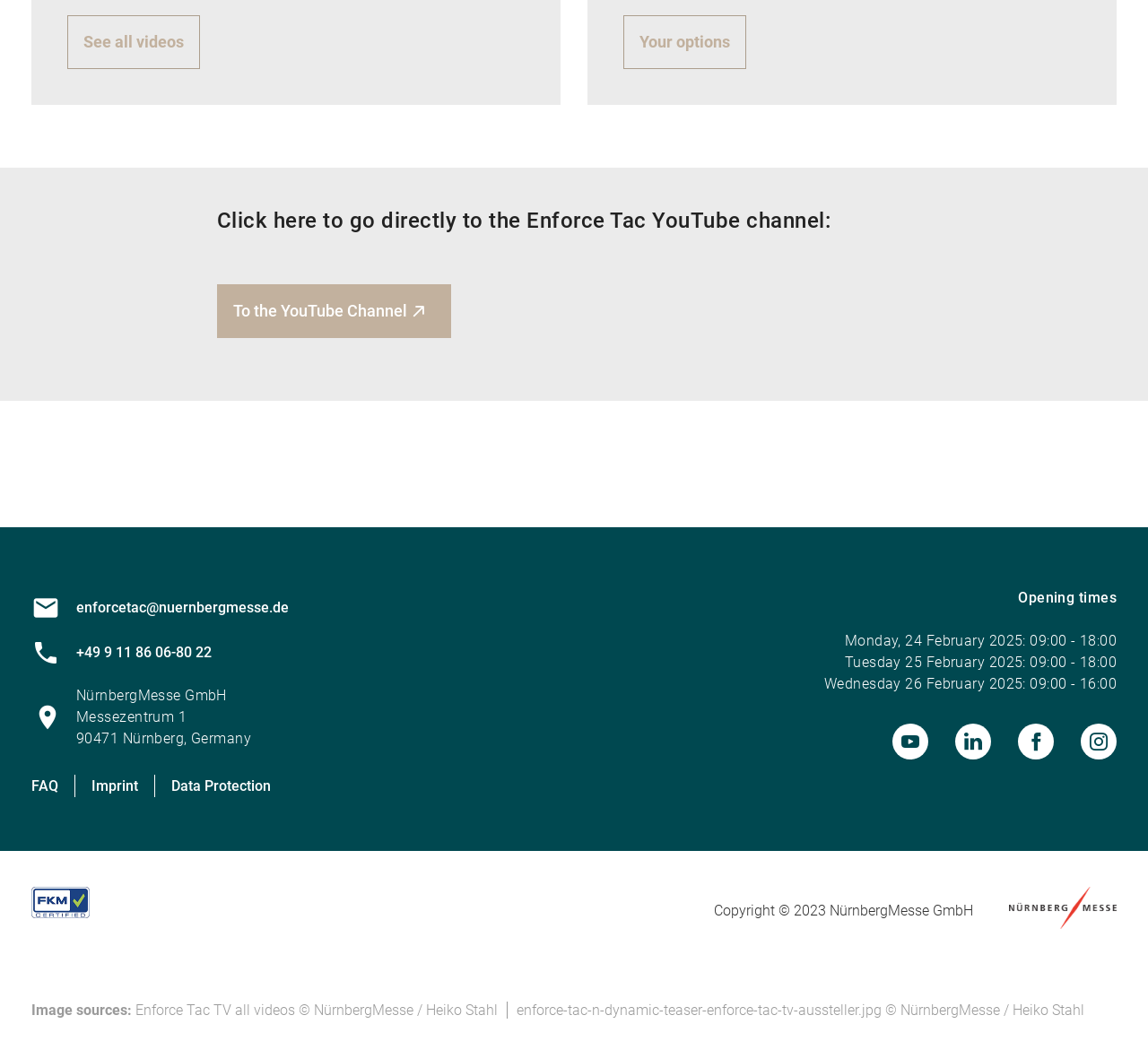Give a succinct answer to this question in a single word or phrase: 
What is the email address provided?

enforcetac@nuernbergmesse.de